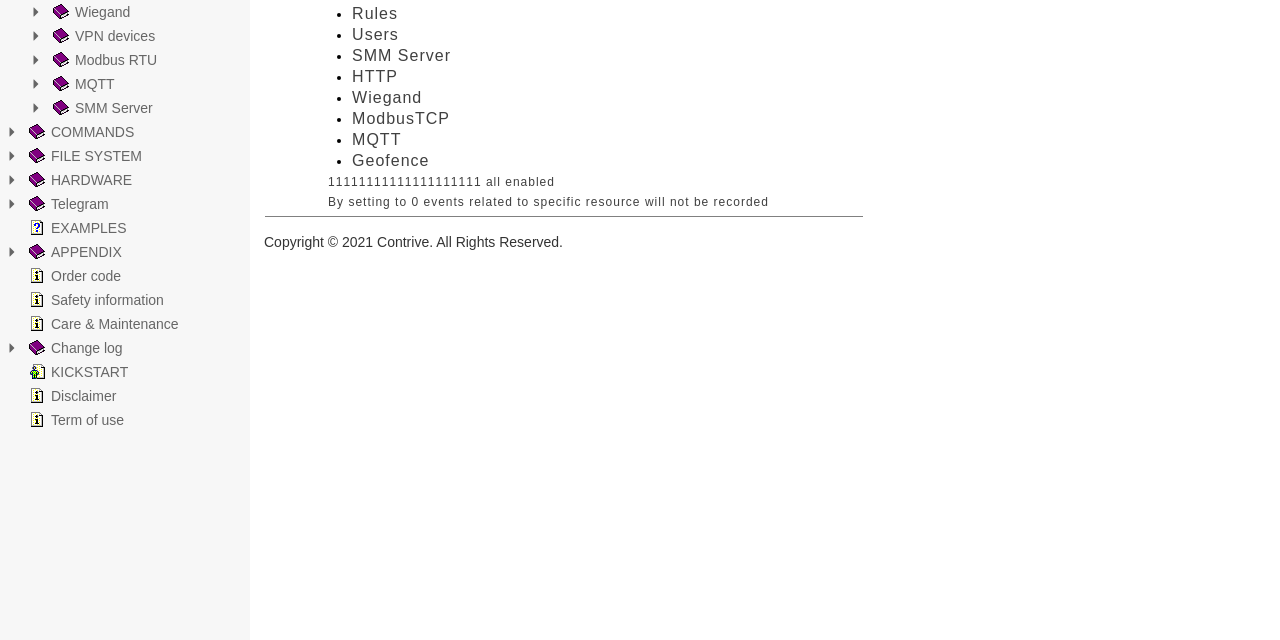Locate the UI element described as follows: "Modbus RTU". Return the bounding box coordinates as four float numbers between 0 and 1 in the order [left, top, right, bottom].

[0.038, 0.075, 0.126, 0.112]